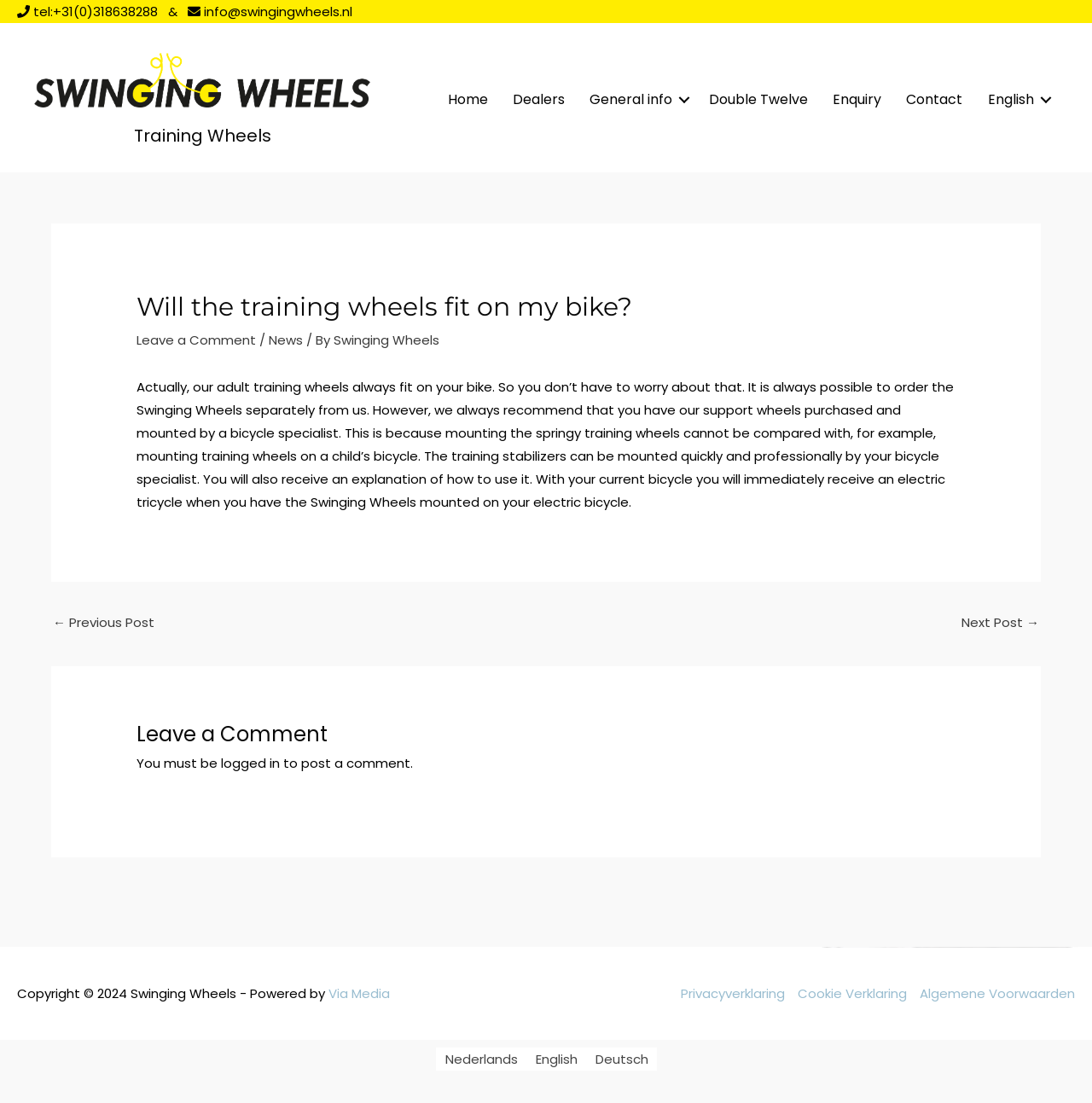Given the element description "Dealers" in the screenshot, predict the bounding box coordinates of that UI element.

[0.459, 0.074, 0.528, 0.108]